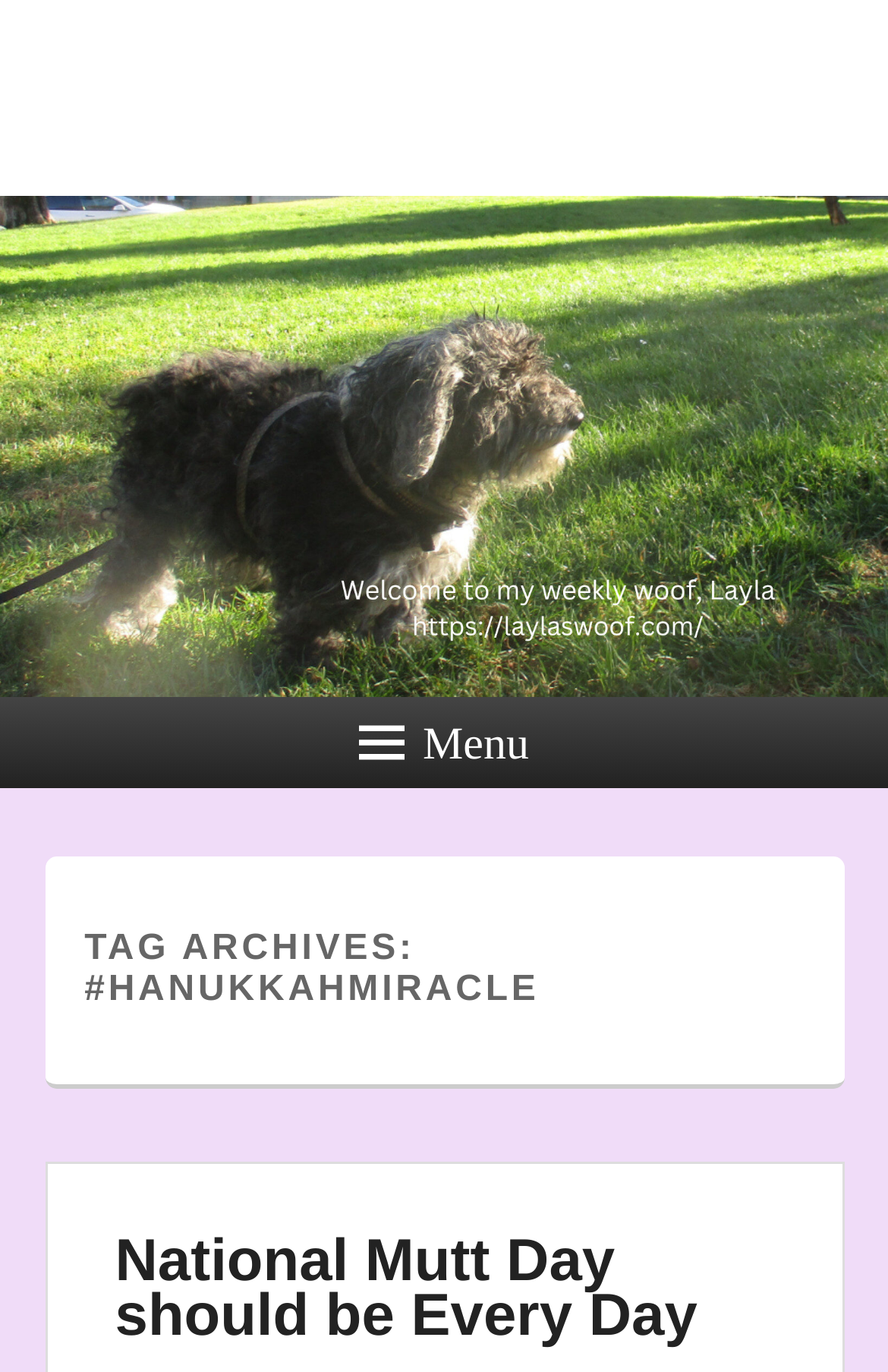Provide the bounding box coordinates of the UI element that matches the description: "S".

None